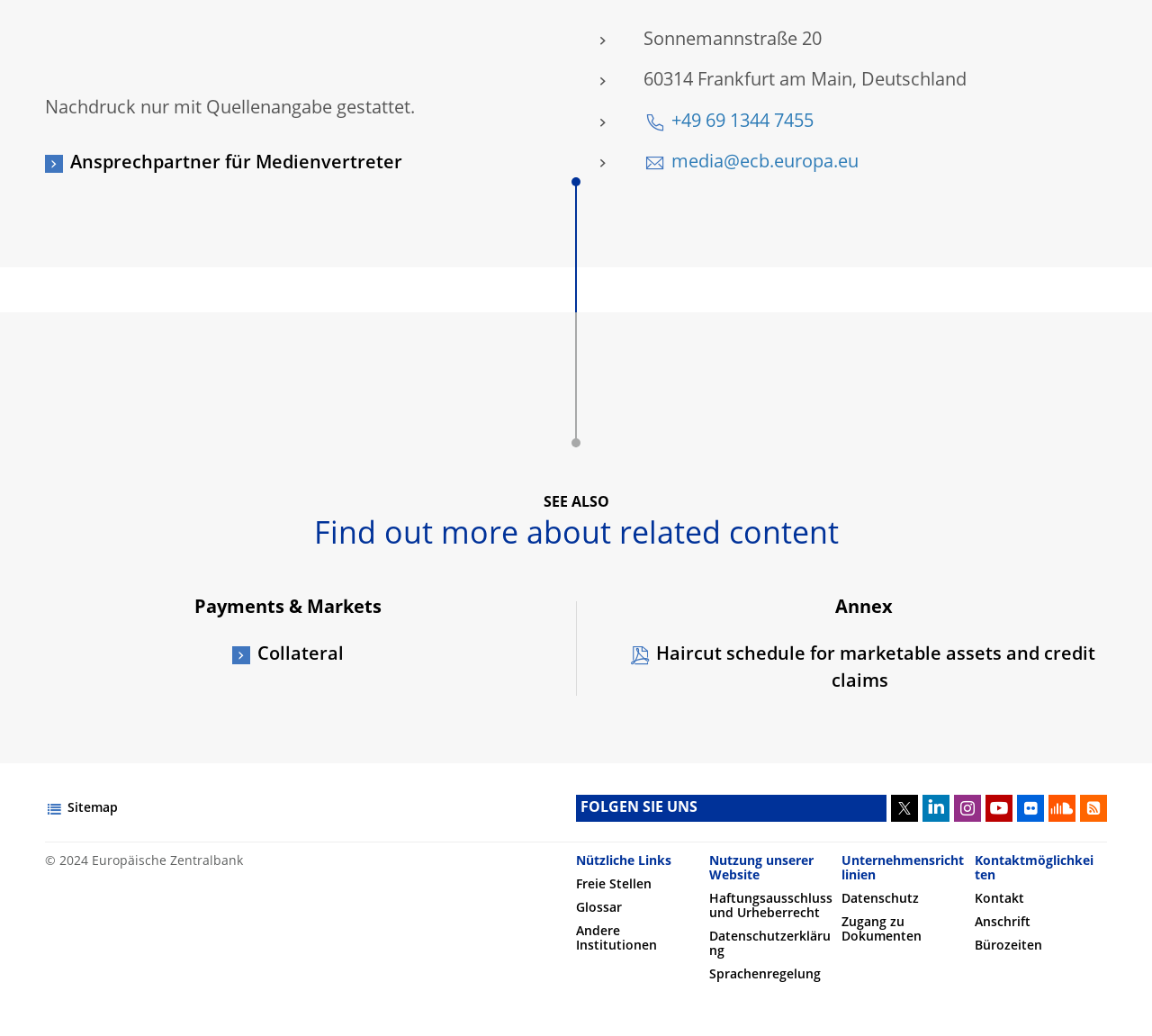Please find the bounding box coordinates of the element that must be clicked to perform the given instruction: "View contact information". The coordinates should be four float numbers from 0 to 1, i.e., [left, top, right, bottom].

[0.846, 0.862, 0.889, 0.874]